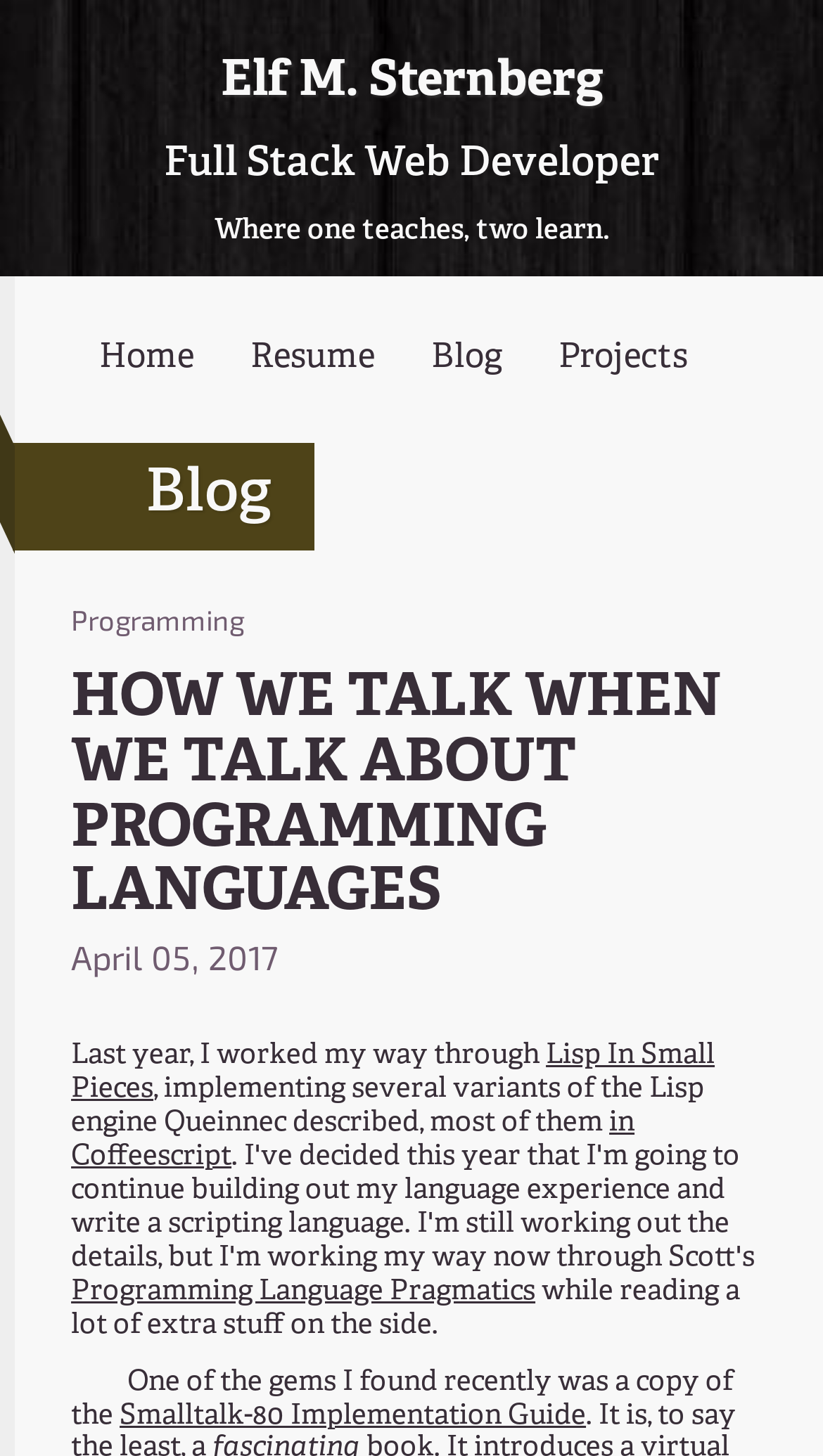Use a single word or phrase to answer the question: 
How many links are there in the navigation menu?

4